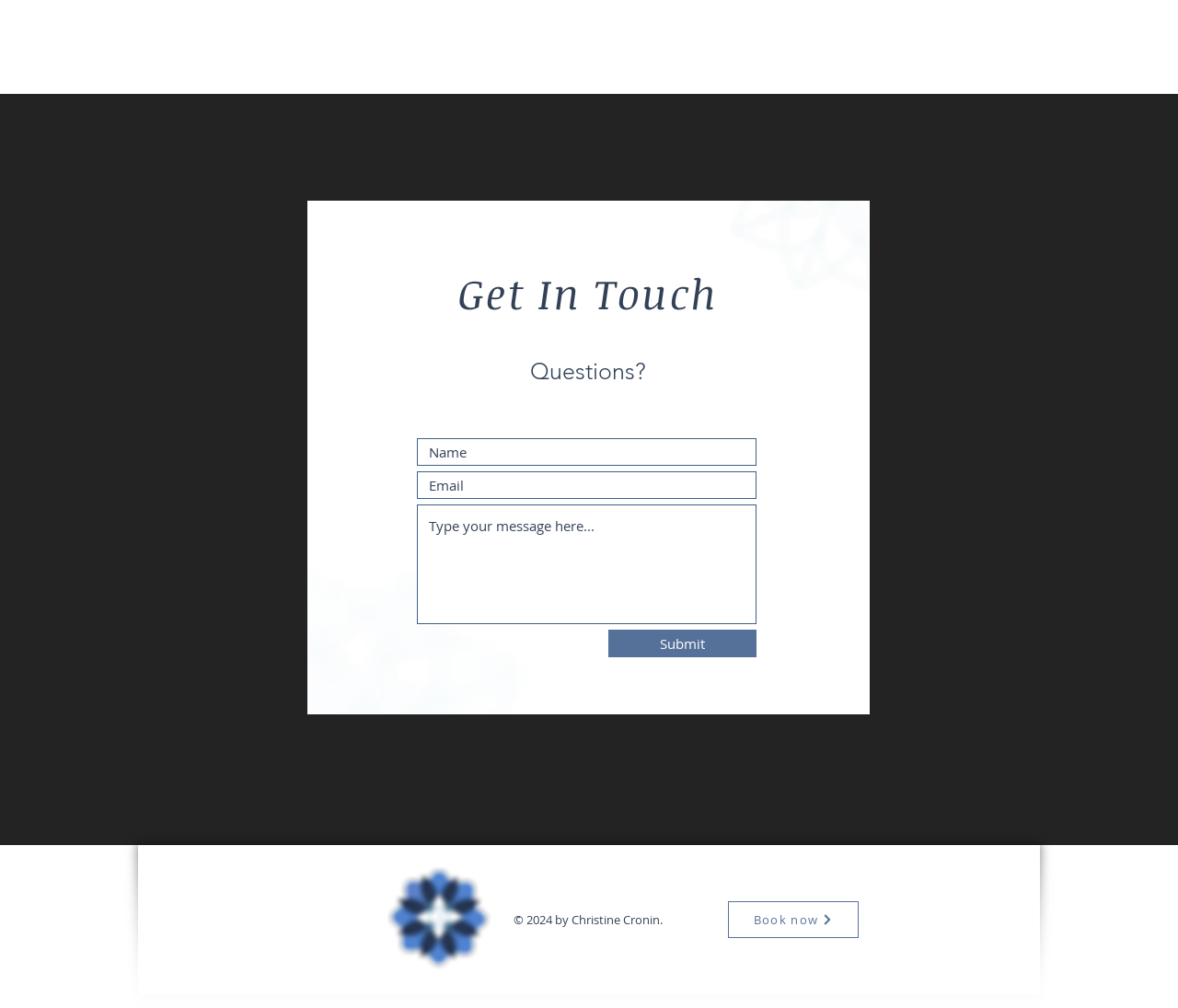What is the function of the button?
Please answer the question with a detailed response using the information from the screenshot.

The button is located below the form fields and has the text 'Submit', indicating that its function is to submit the form data to the website.